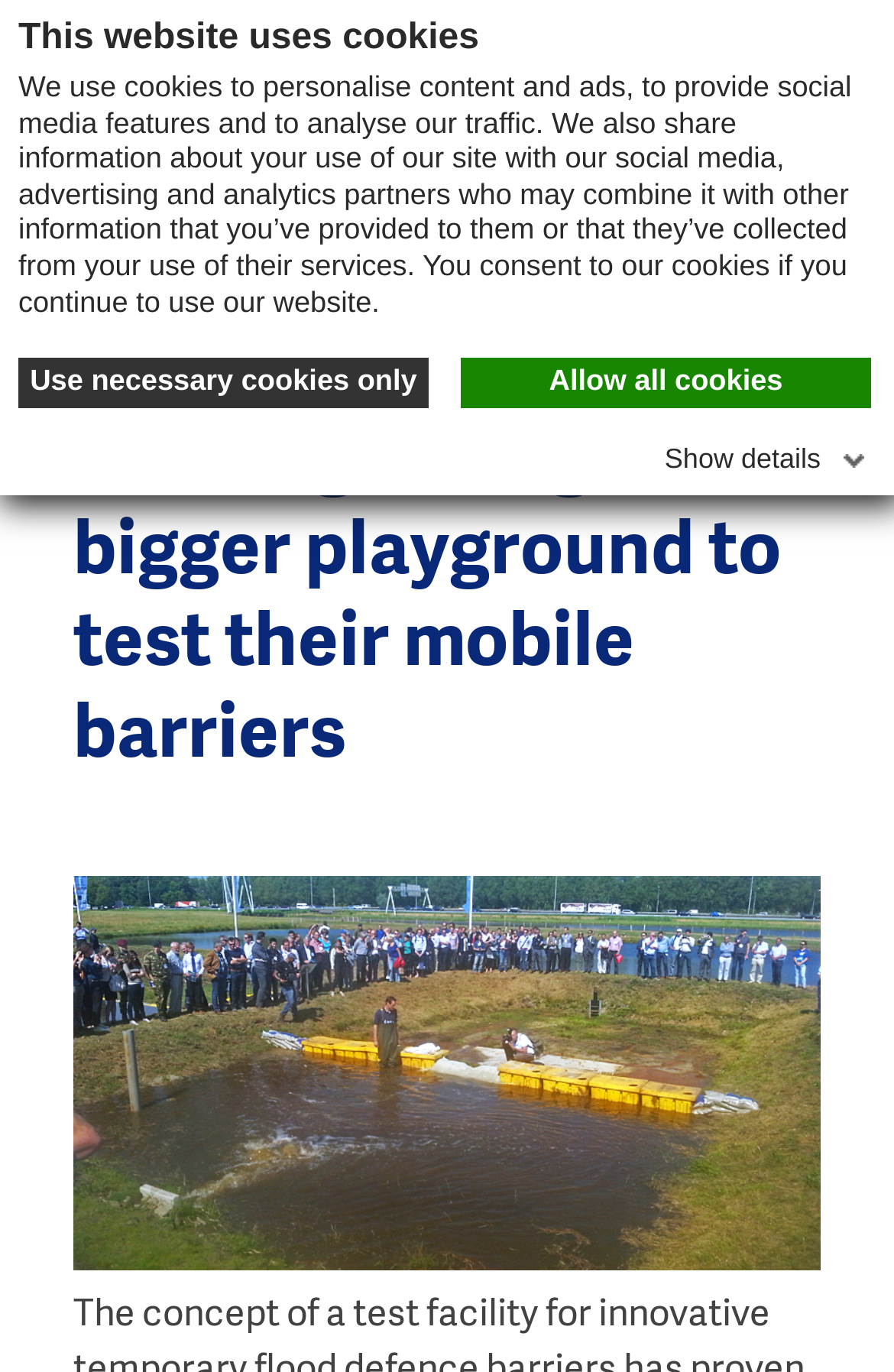What is the date of the news article?
Using the image, give a concise answer in the form of a single word or short phrase.

5 July 2014